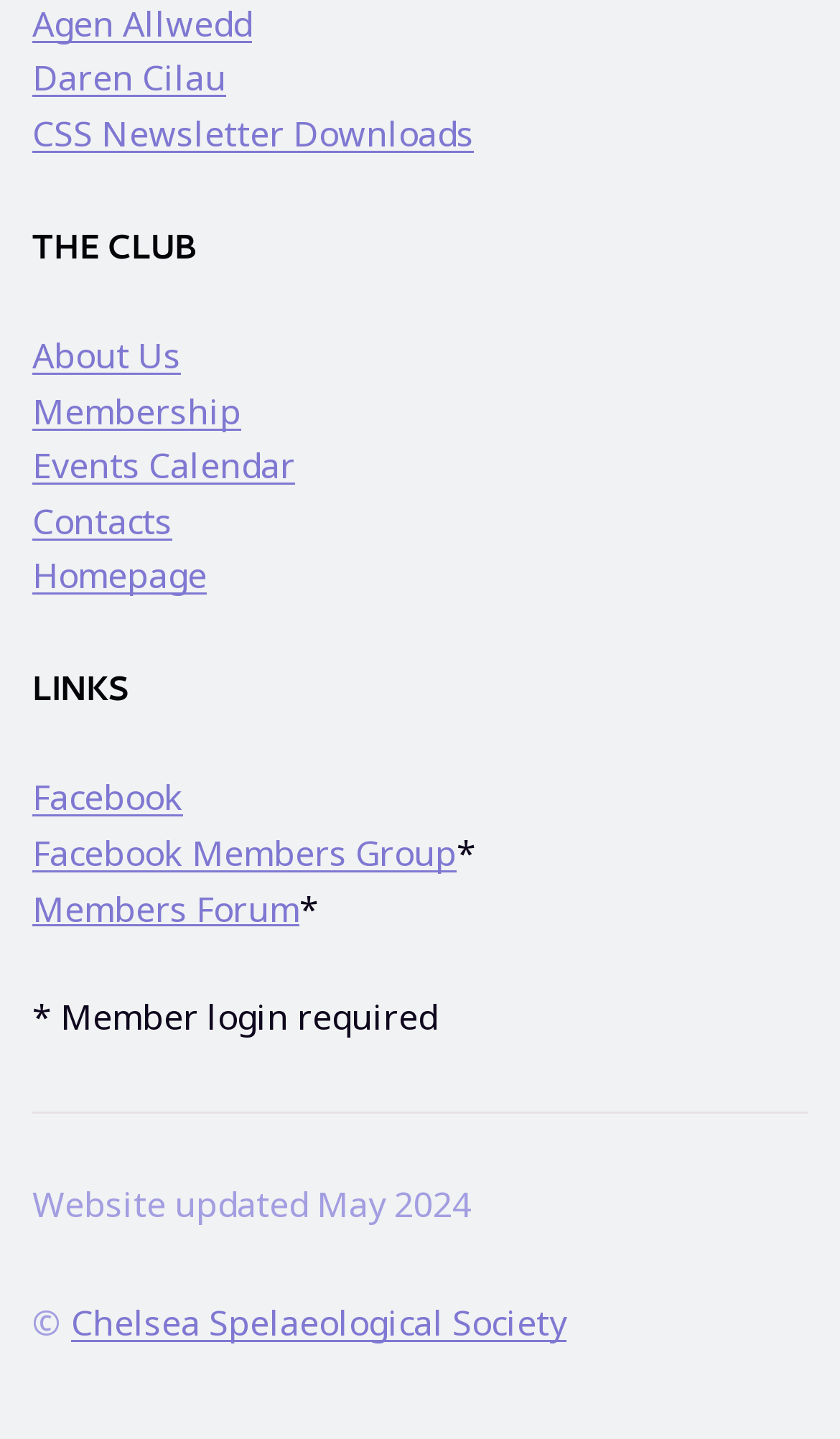Bounding box coordinates should be provided in the format (top-left x, top-left y, bottom-right x, bottom-right y) with all values between 0 and 1. Identify the bounding box for this UI element: Facebook

[0.038, 0.538, 0.218, 0.571]